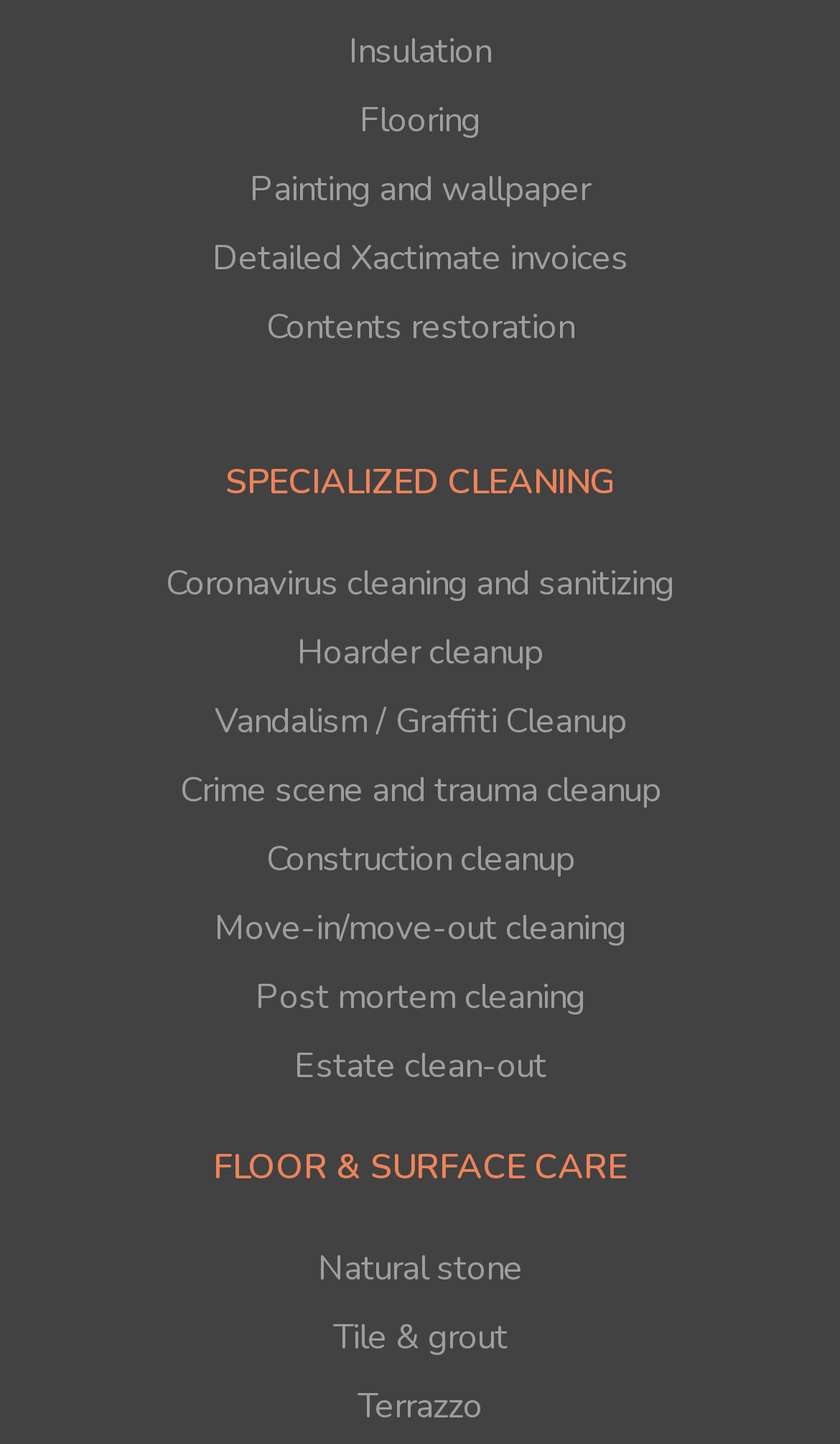Please determine the bounding box coordinates for the UI element described here. Use the format (top-left x, top-left y, bottom-right x, bottom-right y) with values bounded between 0 and 1: Vandalism / Graffiti Cleanup

[0.255, 0.483, 0.745, 0.516]